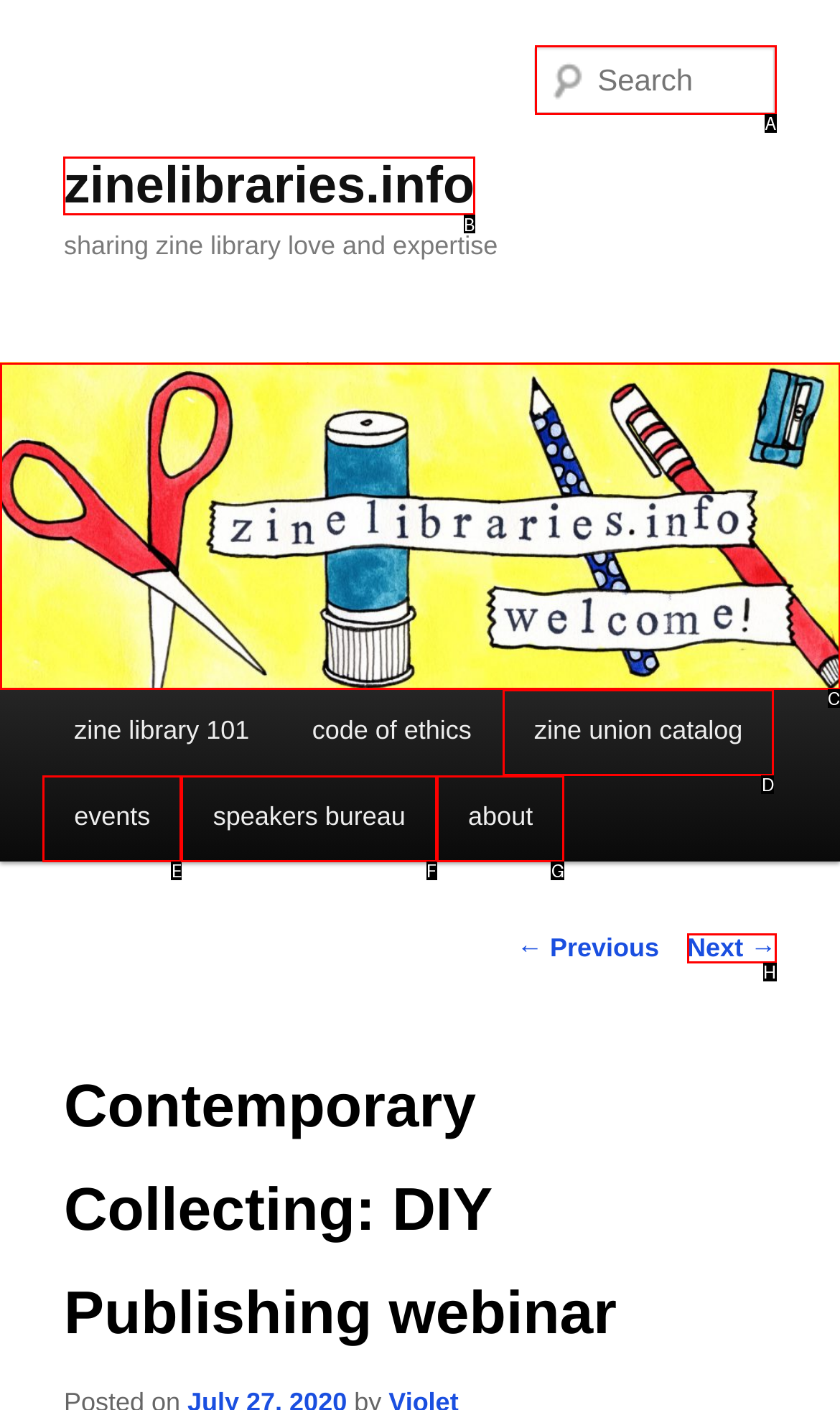Identify the correct HTML element to click for the task: go to next page. Provide the letter of your choice.

H